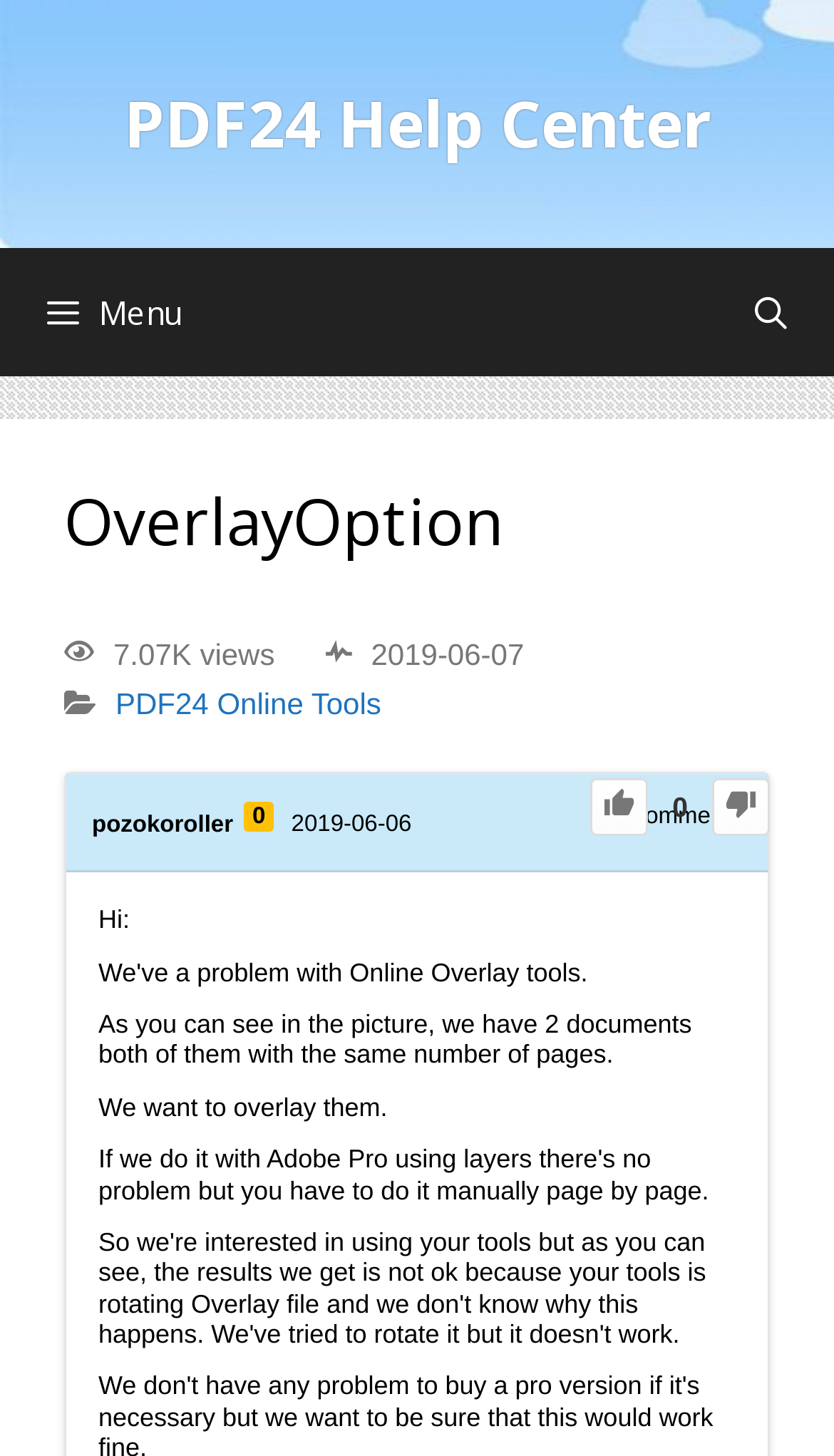Determine the bounding box coordinates of the region I should click to achieve the following instruction: "Visit the PDF24 Online Tools page". Ensure the bounding box coordinates are four float numbers between 0 and 1, i.e., [left, top, right, bottom].

[0.138, 0.472, 0.457, 0.496]